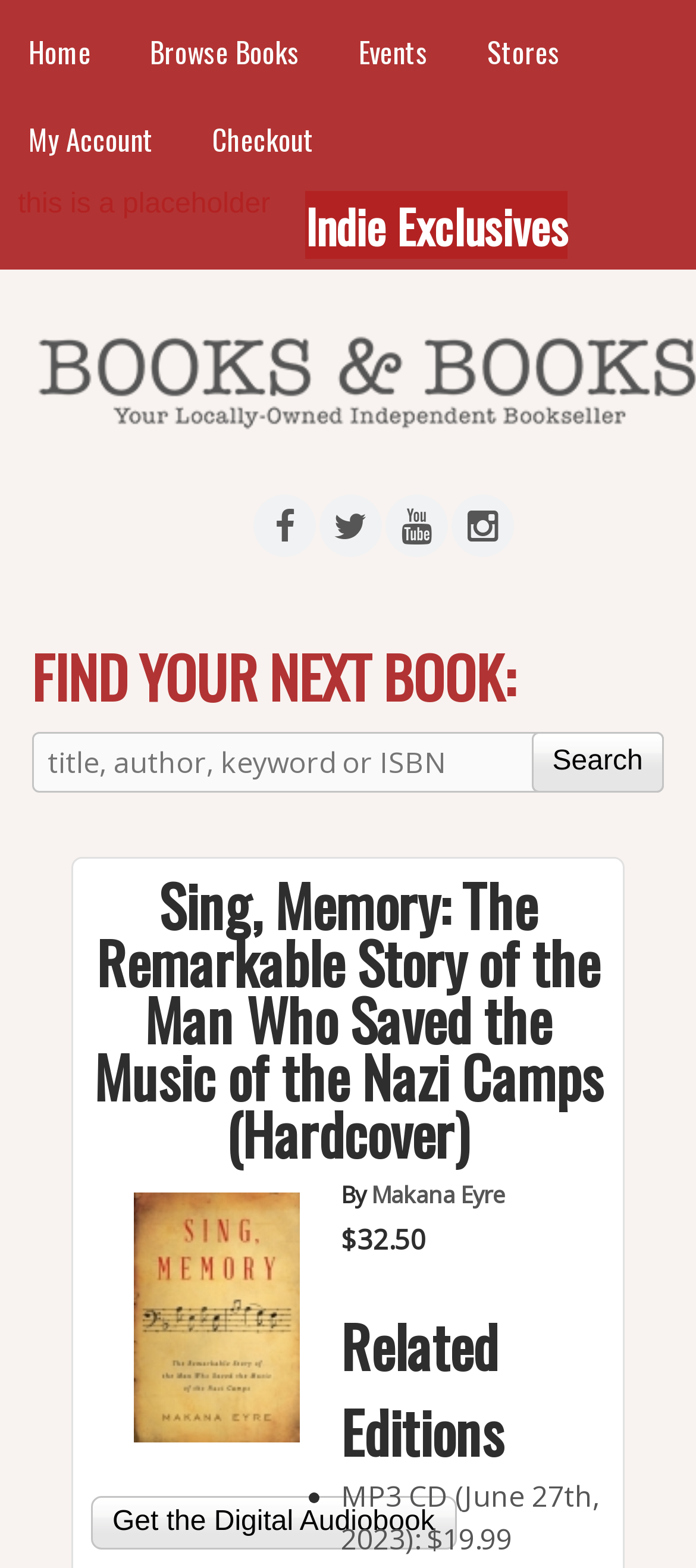Find the bounding box coordinates of the clickable region needed to perform the following instruction: "Go to the home page". The coordinates should be provided as four float numbers between 0 and 1, i.e., [left, top, right, bottom].

[0.0, 0.006, 0.172, 0.06]